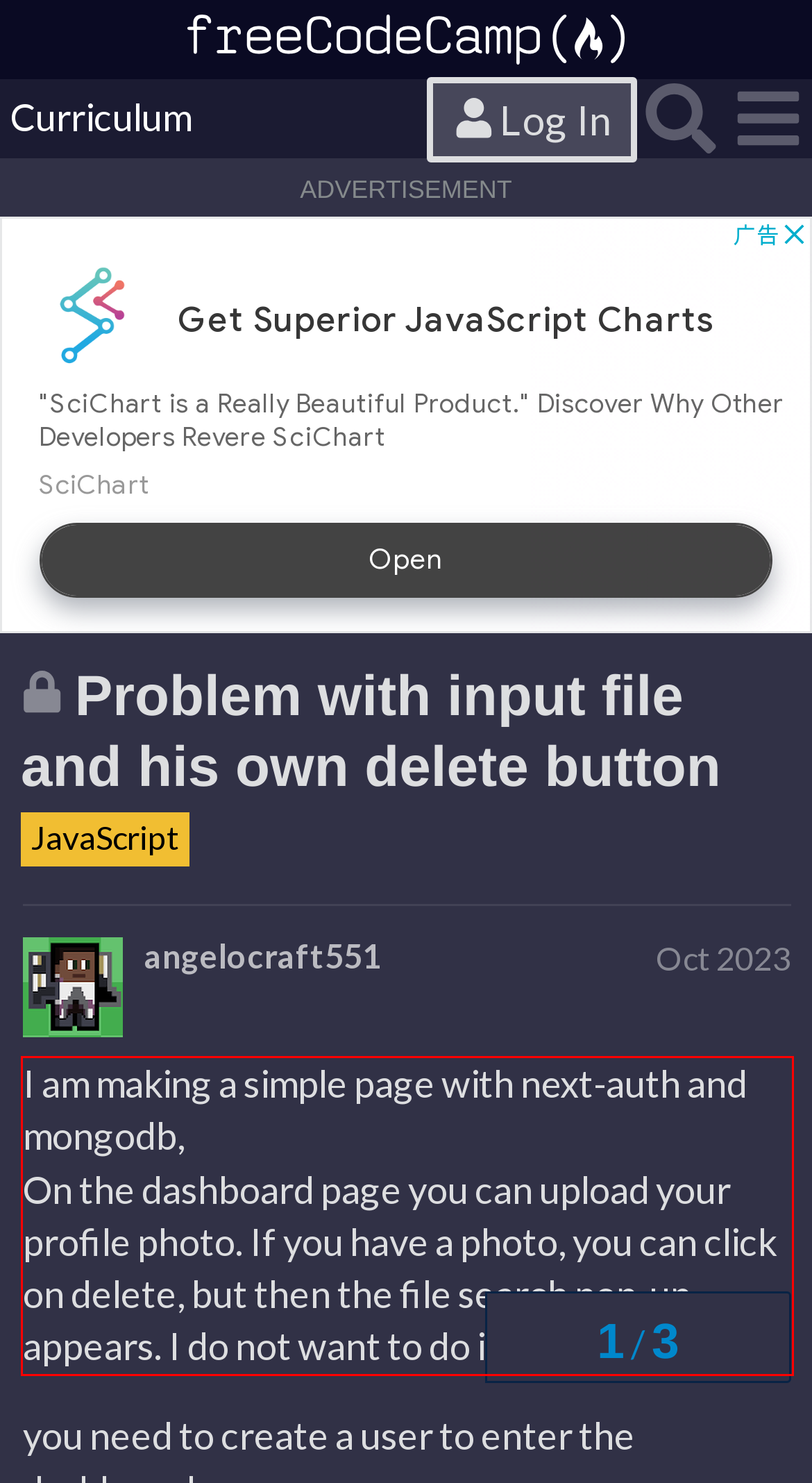Please perform OCR on the text content within the red bounding box that is highlighted in the provided webpage screenshot.

I am making a simple page with next-auth and mongodb, On the dashboard page you can upload your profile photo. If you have a photo, you can click on delete, but then the file search pop-up appears. I do not want to do it.